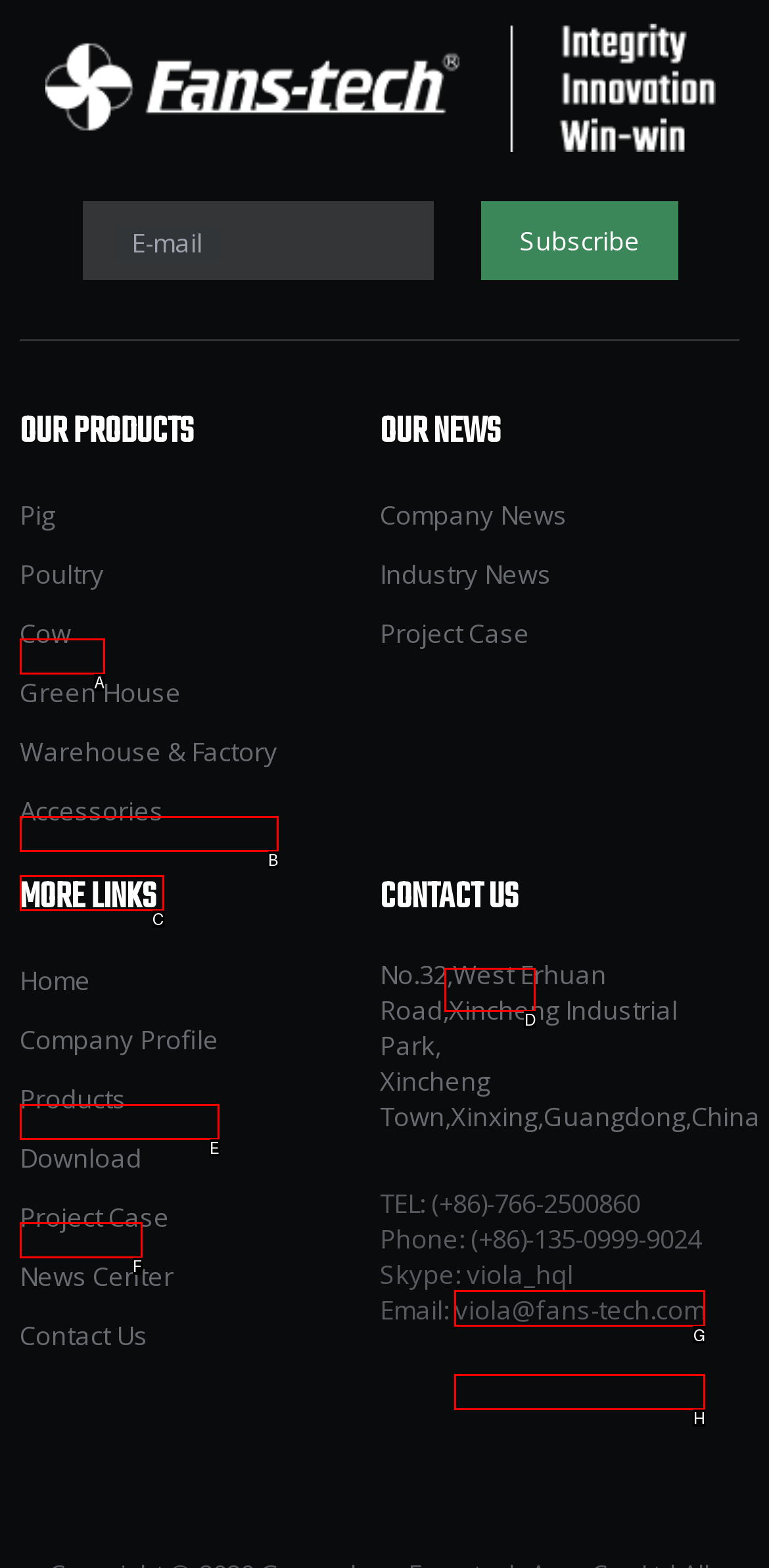Which option should be clicked to execute the task: Contact us via email?
Reply with the letter of the chosen option.

G